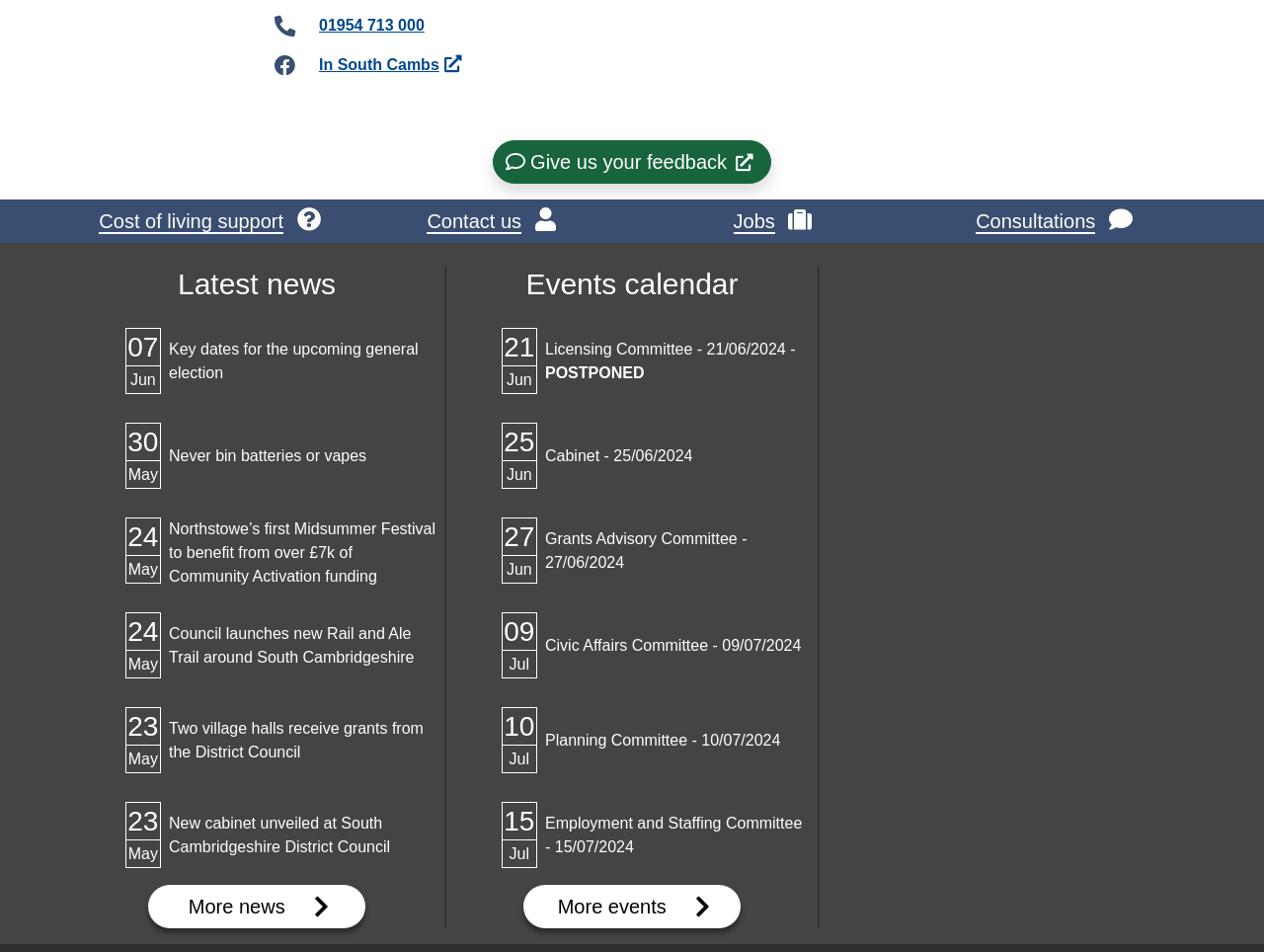What is the purpose of the 'Give us feedback' button?
Answer the question with as much detail as you can, using the image as a reference.

The 'Give us feedback' button is located near the top of the webpage, and its purpose is to allow users to provide feedback to the organization or council. This is indicated by the static text 'Give us your feedback' inside the button element.